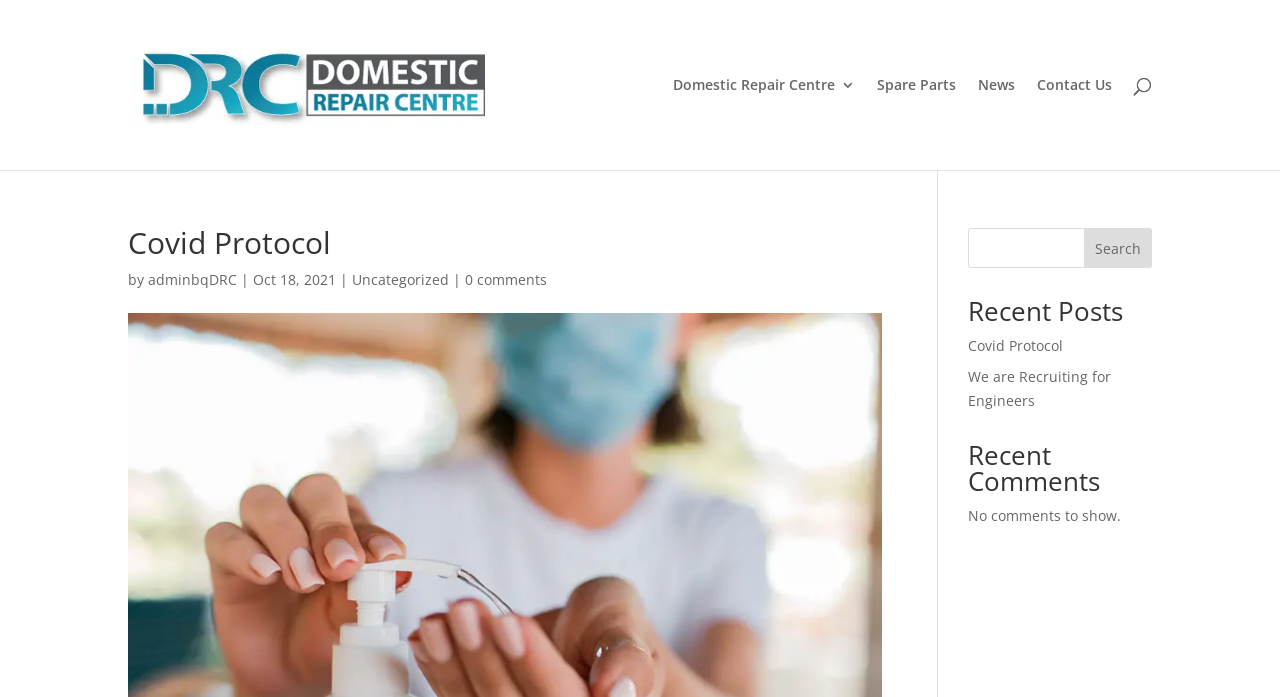Identify the bounding box coordinates for the region to click in order to carry out this instruction: "read Covid Protocol". Provide the coordinates using four float numbers between 0 and 1, formatted as [left, top, right, bottom].

[0.756, 0.482, 0.831, 0.509]